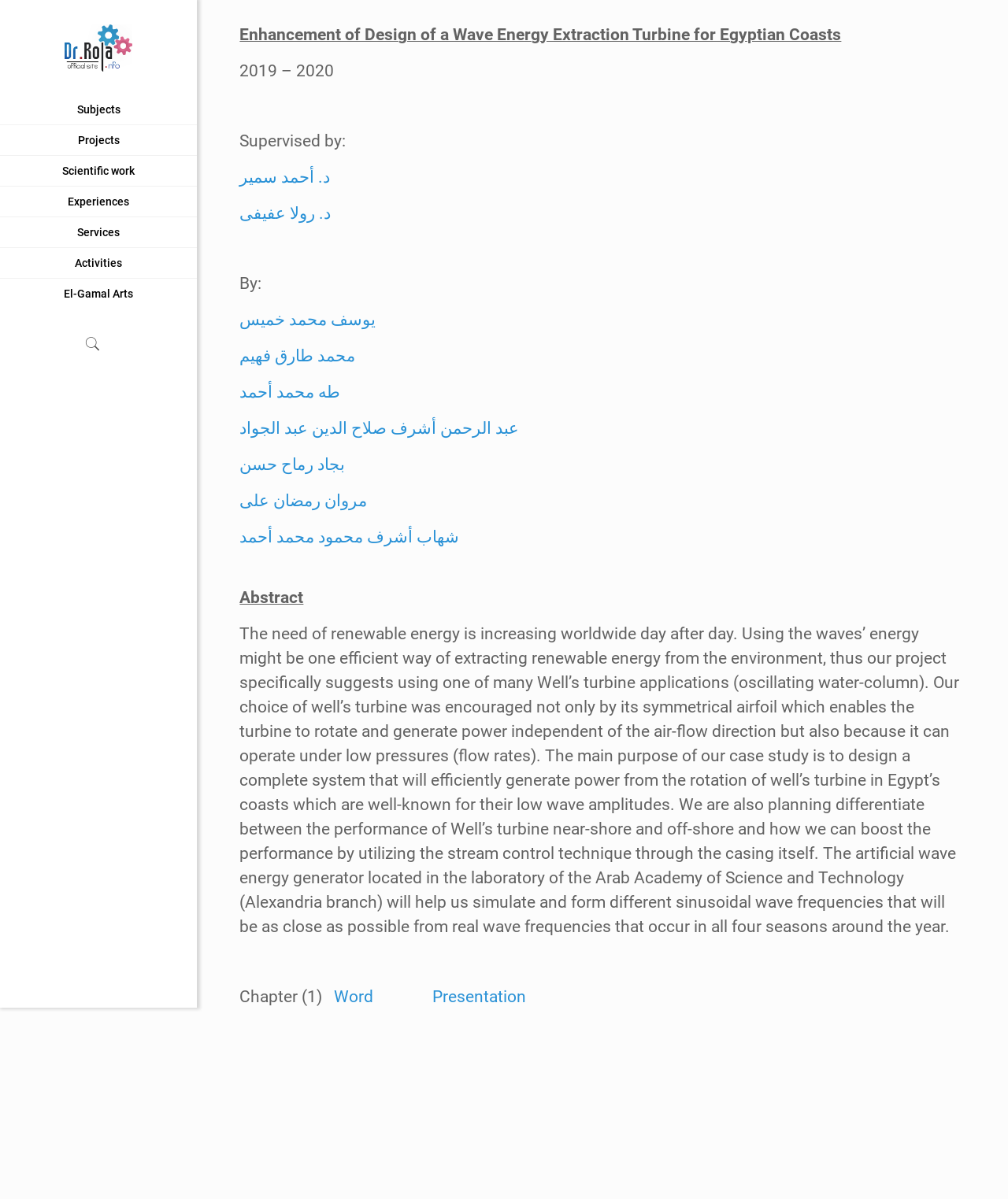What is the purpose of the artificial wave energy generator?
Please look at the screenshot and answer in one word or a short phrase.

To simulate wave frequencies